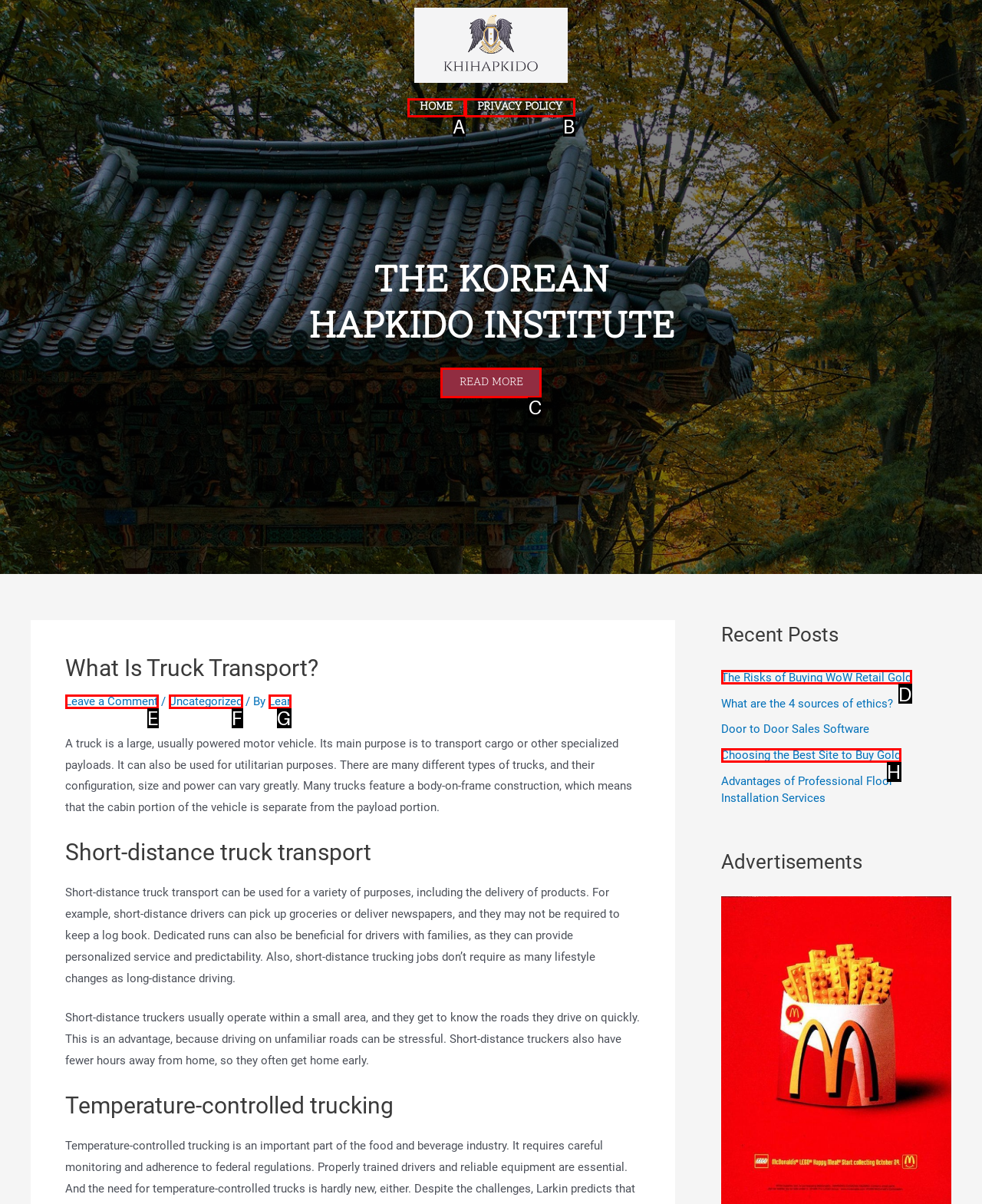Refer to the description: Lear and choose the option that best fits. Provide the letter of that option directly from the options.

G